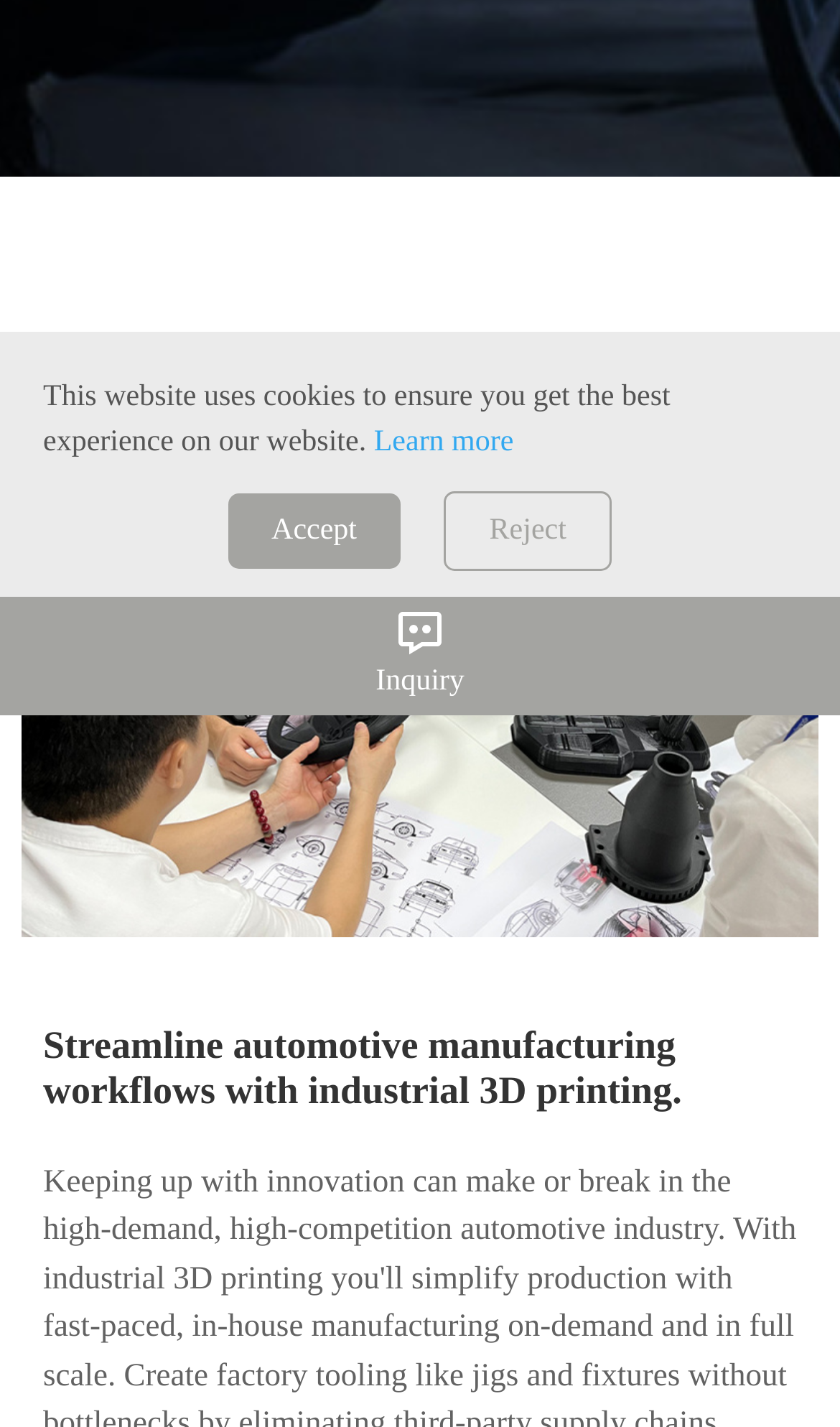Identify the bounding box of the HTML element described here: "Accept". Provide the coordinates as four float numbers between 0 and 1: [left, top, right, bottom].

[0.272, 0.346, 0.476, 0.399]